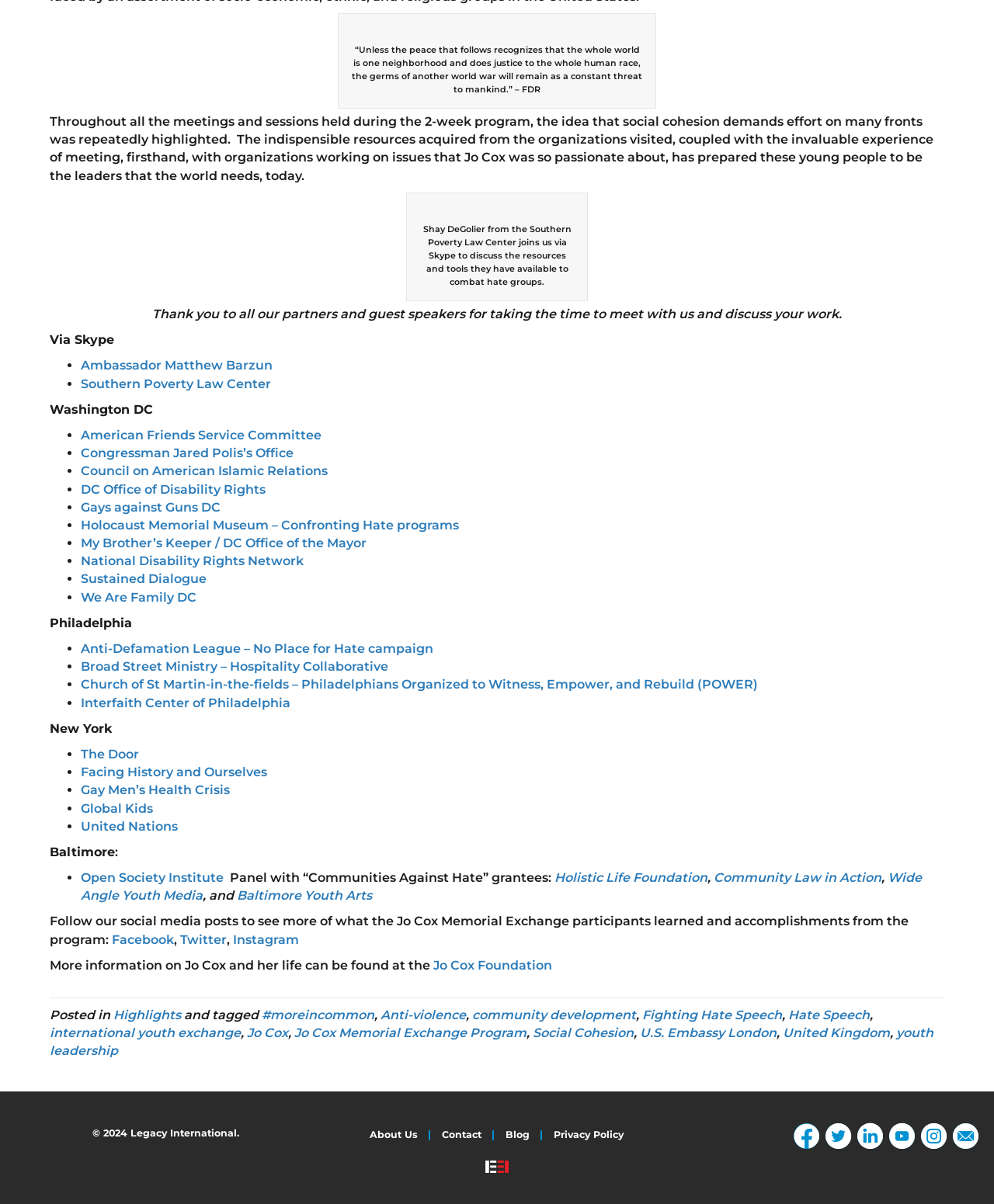Identify the bounding box coordinates of the part that should be clicked to carry out this instruction: "Follow the Facebook page".

[0.112, 0.774, 0.175, 0.786]